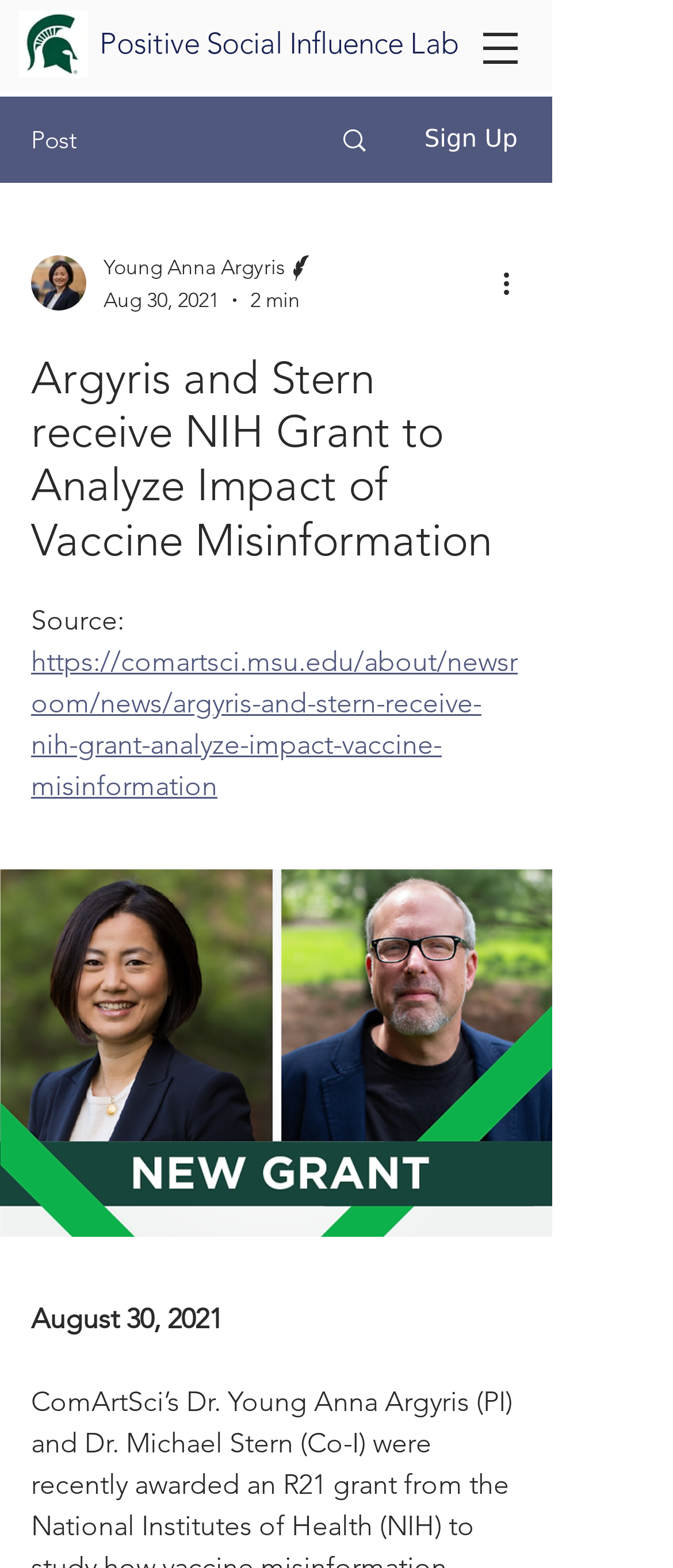Find the bounding box coordinates for the element described here: "aria-label="More actions"".

[0.692, 0.009, 0.795, 0.053]